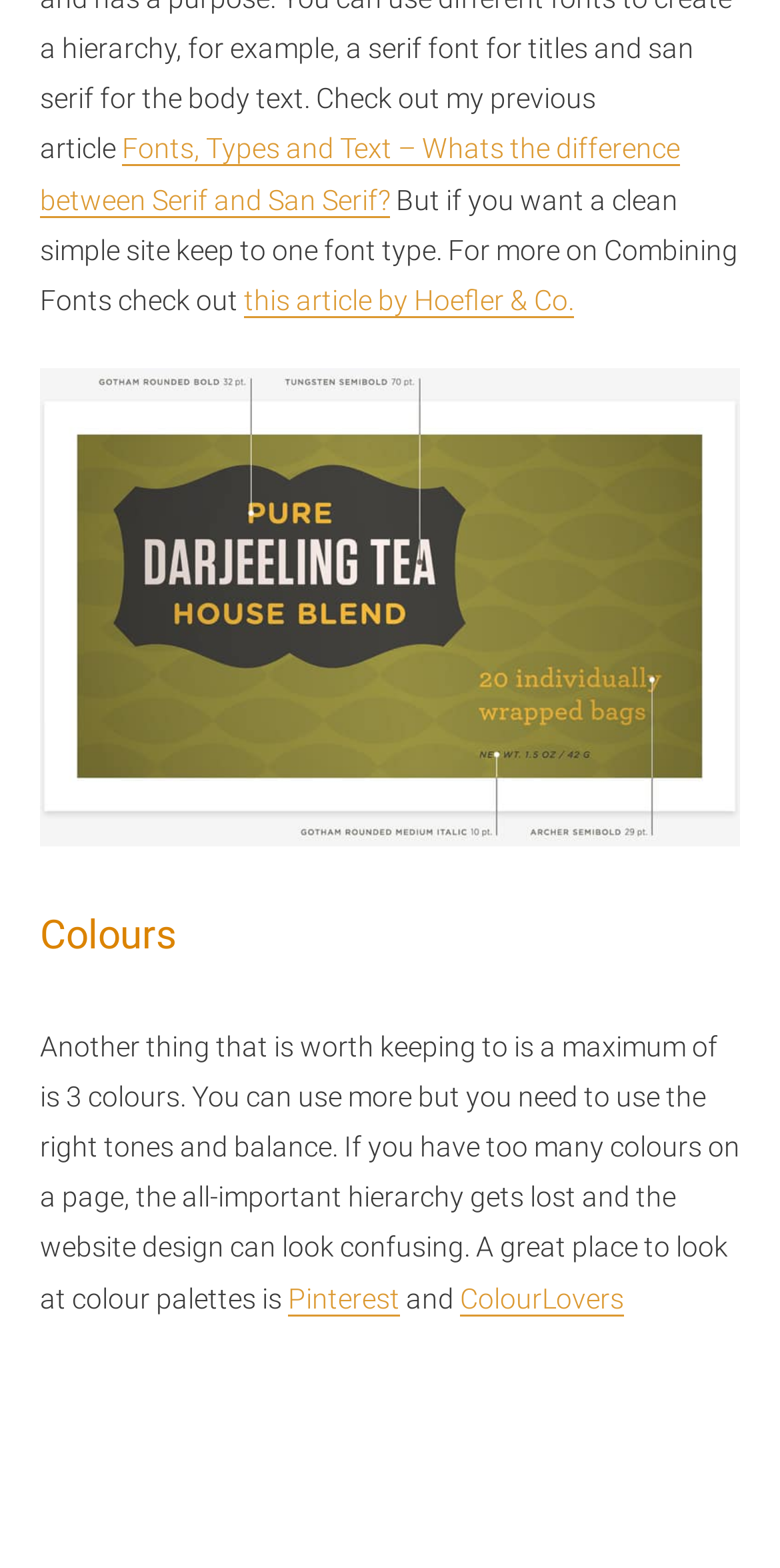Who wrote the article on combining fonts?
Provide a detailed answer to the question using information from the image.

The webpage links to an article on combining fonts written by Hoefler & Co., which provides more information on the topic.